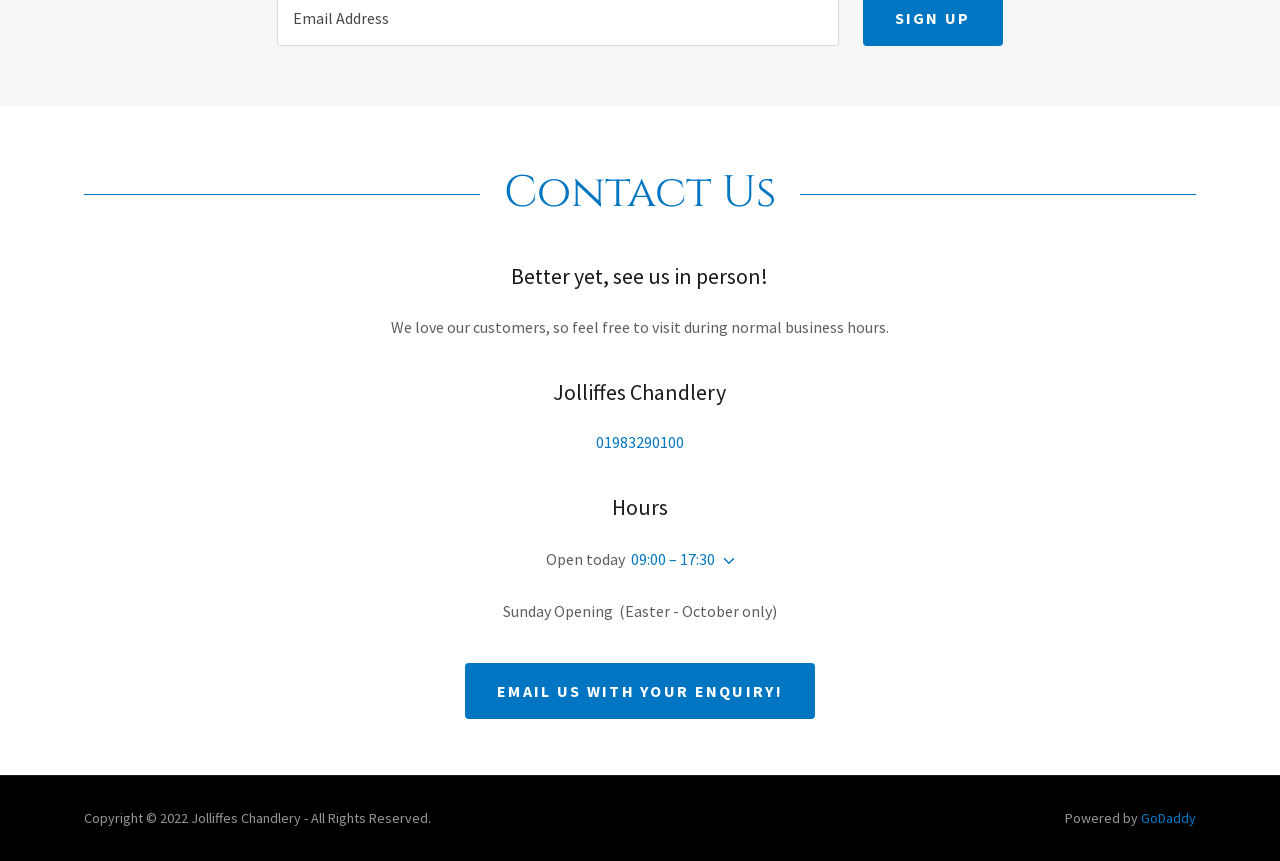What is the special opening hour on Sundays?
Respond to the question with a single word or phrase according to the image.

Easter - October only